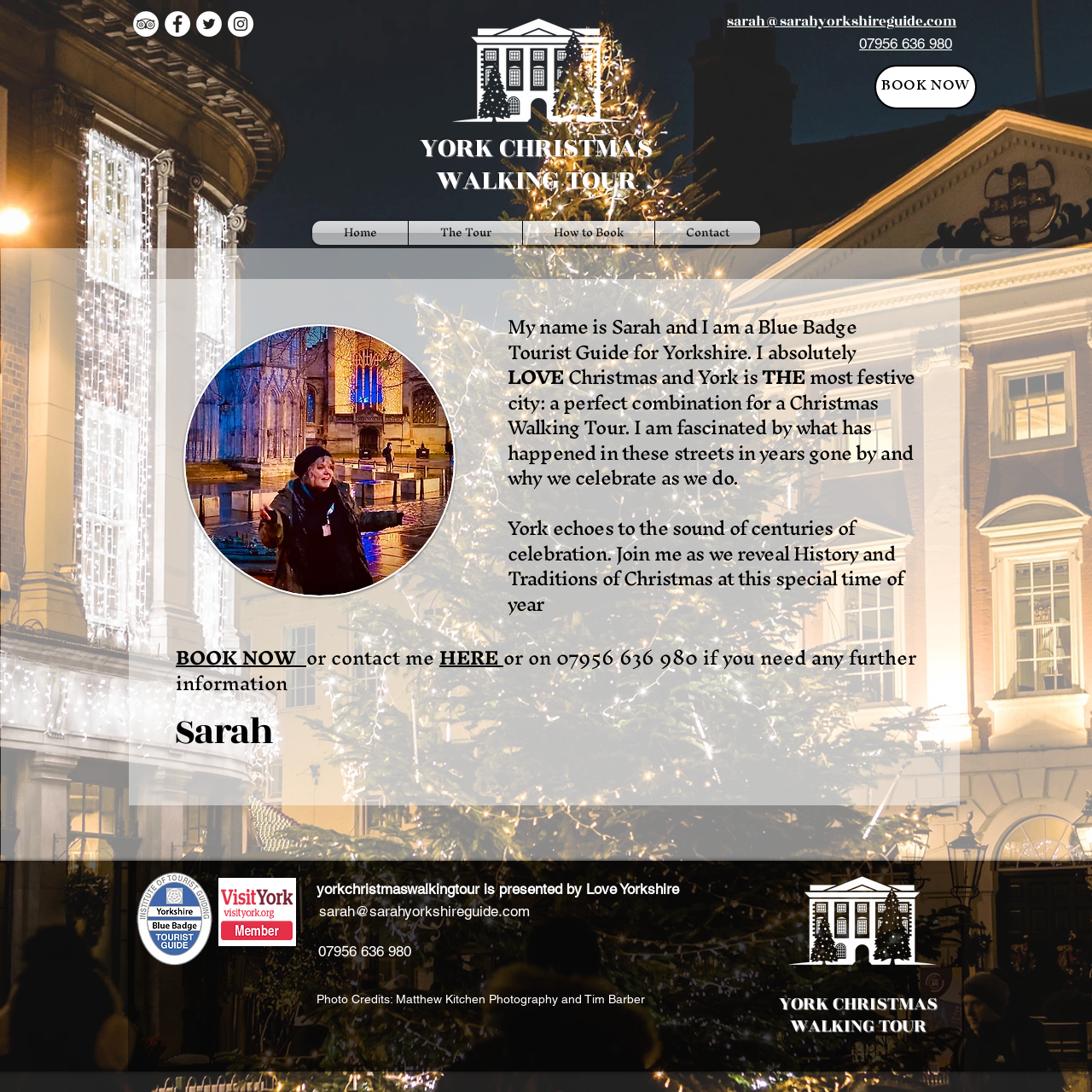Please answer the following query using a single word or phrase: 
What is the name of the city where the walking tour takes place?

York